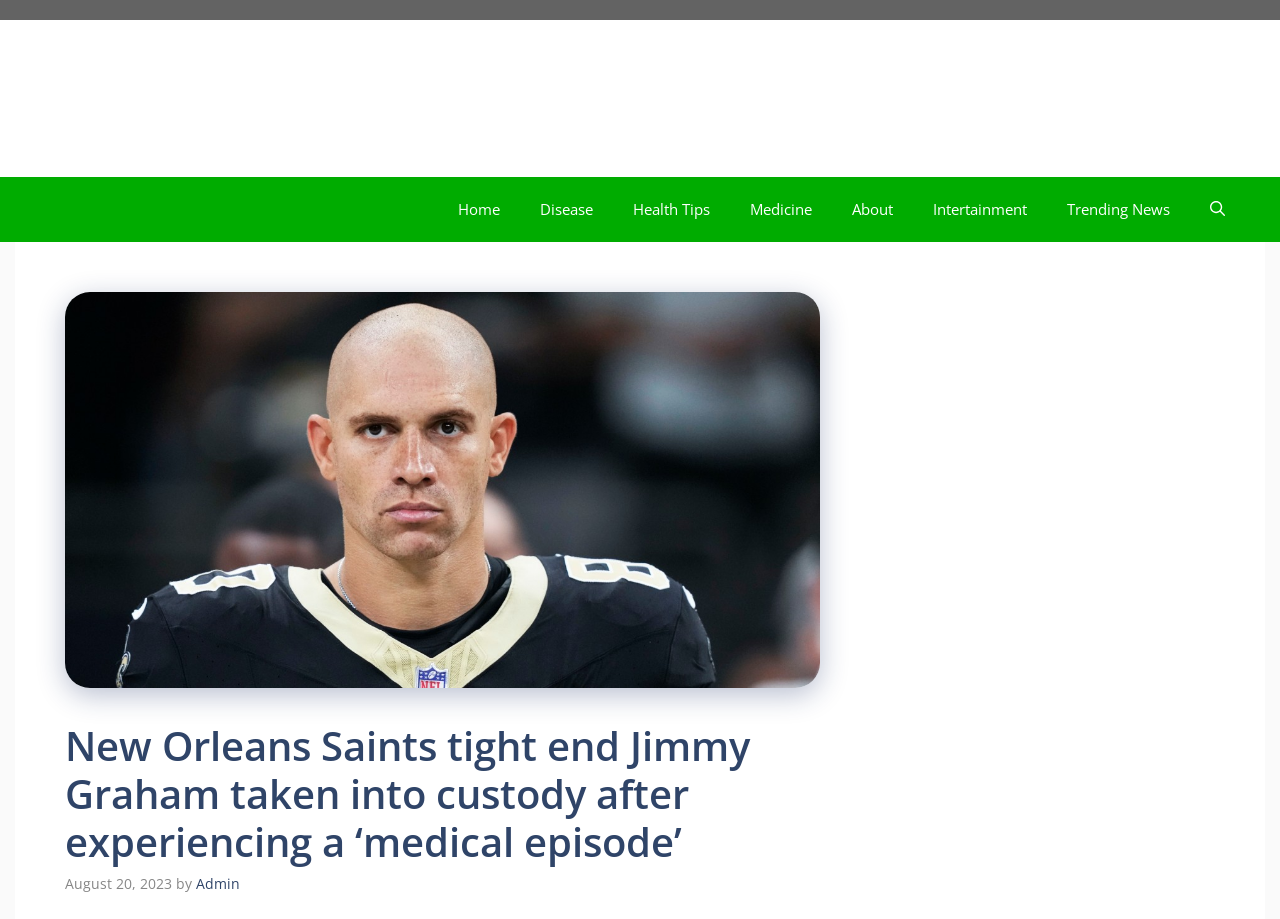Write a detailed summary of the webpage, including text, images, and layout.

The webpage is about a news article titled "New Orleans Saints tight end Jimmy Graham taken into custody after experiencing a ‘medical episode’" on the MyHealthUnBox website. At the top of the page, there is a banner with the site's name, "MyHealthUnBox", located at the top center of the page. Below the banner, there is a primary navigation menu with 7 links: "Home", "Disease", "Health Tips", "Medicine", "About", "Intertainment", and "Trending News", aligned horizontally across the top of the page.

The main content of the page is a news article with a heading that matches the title of the webpage. The heading is located at the top center of the main content area. Below the heading, there is a timestamp indicating the article was published on "August 20, 2023", located at the top left of the main content area. The author of the article, "Admin", is credited below the timestamp.

There is no image on the page. The overall layout is organized, with clear headings and concise text.